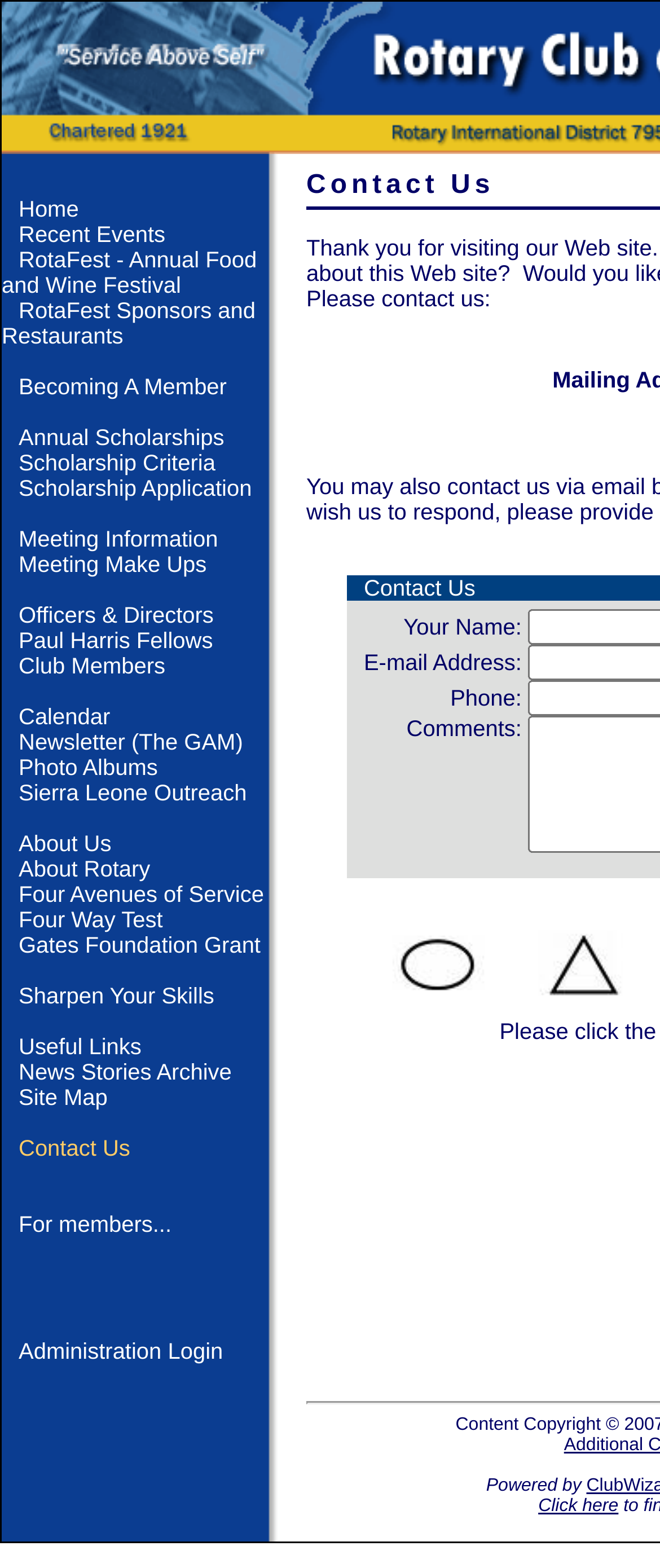Please answer the following query using a single word or phrase: 
How many links are there on this webpage?

30